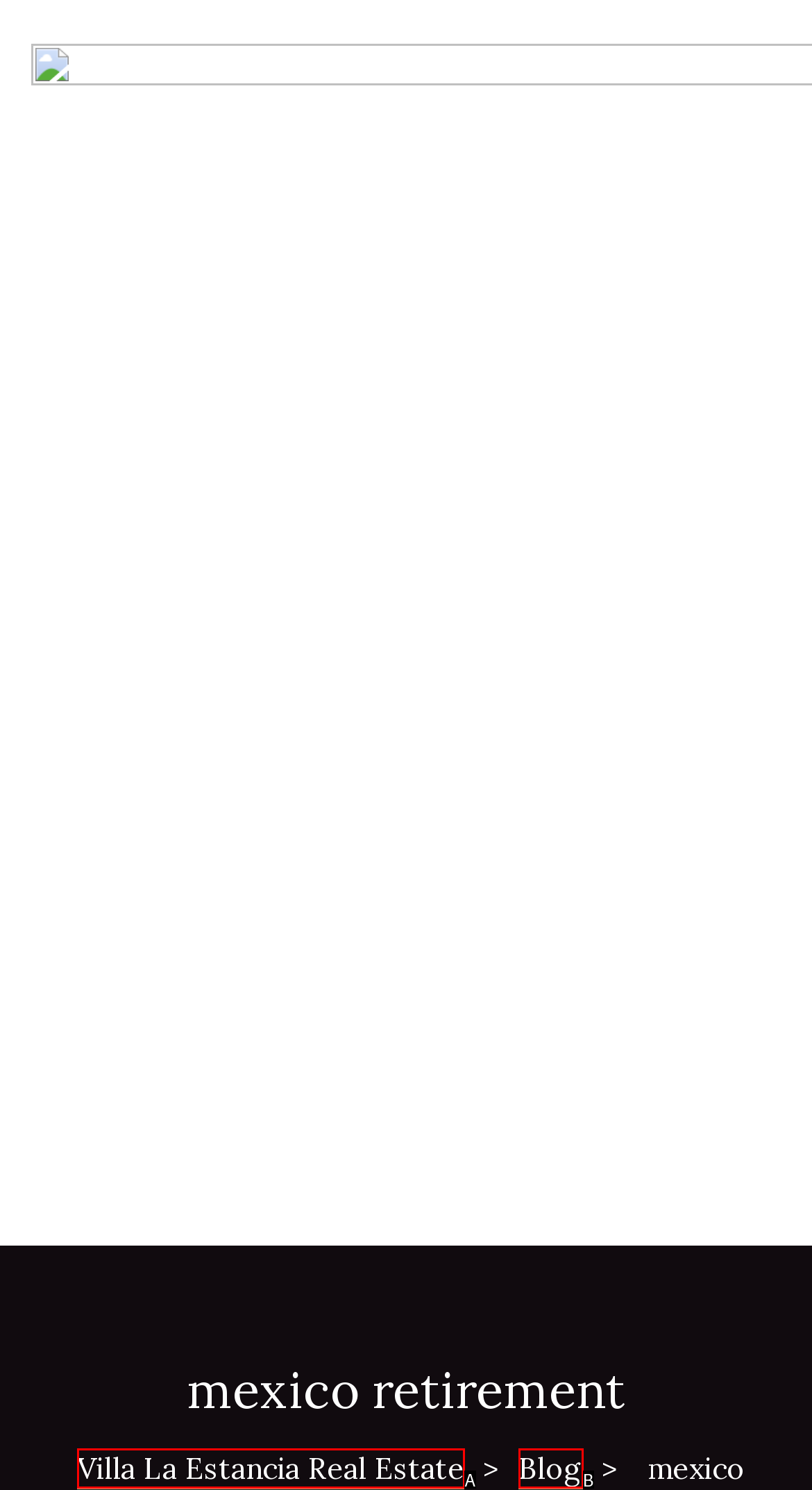Based on the provided element description: aria-label="Linkedin social link", identify the best matching HTML element. Respond with the corresponding letter from the options shown.

None